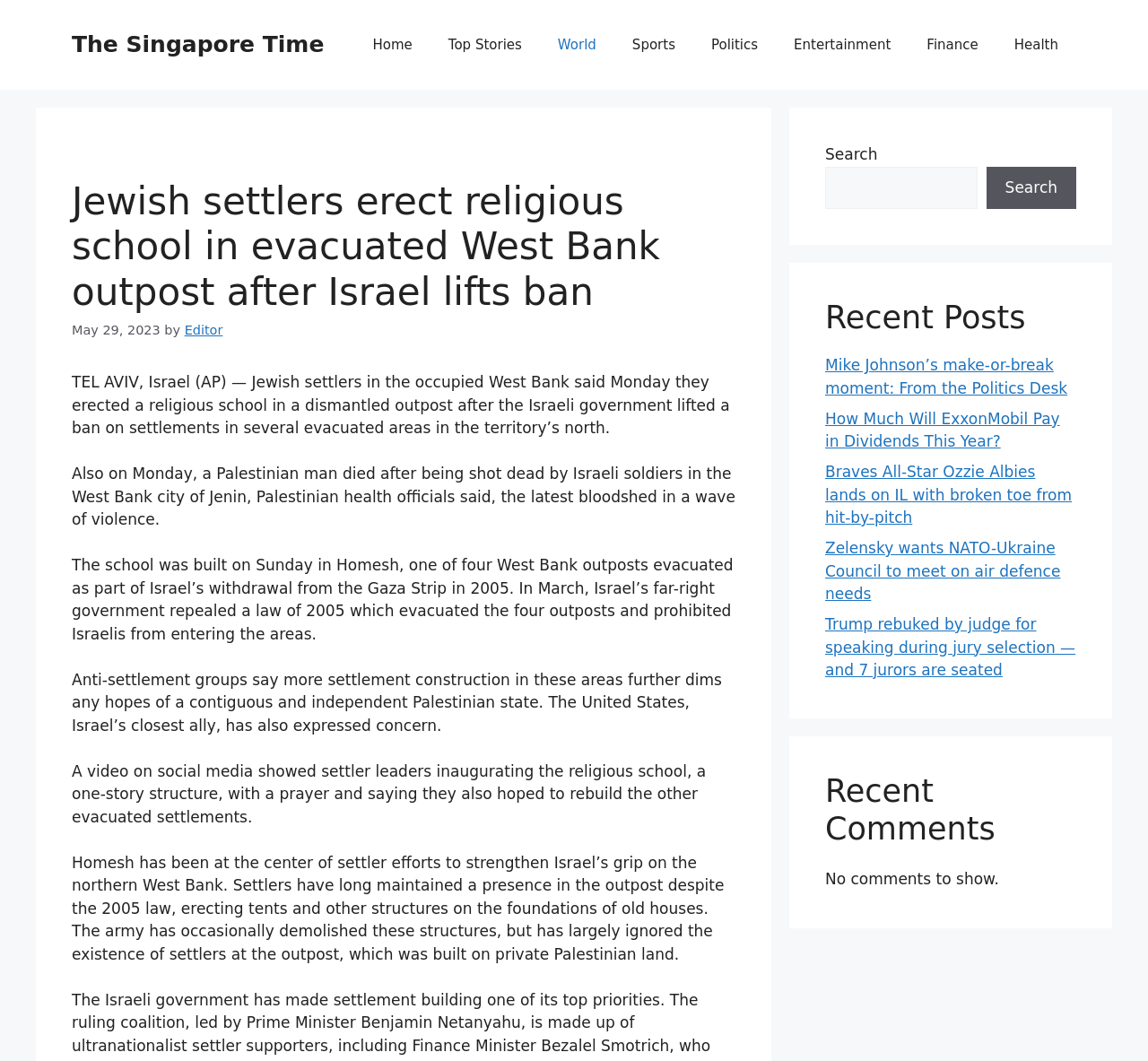Carefully examine the image and provide an in-depth answer to the question: How many recent posts are listed?

I counted the number of links in the 'Recent Posts' section, which are 'Mike Johnson’s make-or-break moment: From the Politics Desk', 'How Much Will ExxonMobil Pay in Dividends This Year?', 'Braves All-Star Ozzie Albies lands on IL with broken toe from hit-by-pitch', 'Zelensky wants NATO-Ukraine Council to meet on air defence needs', and 'Trump rebuked by judge for speaking during jury selection — and 7 jurors are seated'. There are 5 links in total.